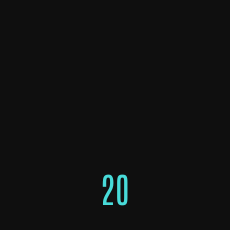What is the service committed to?
Based on the screenshot, give a detailed explanation to answer the question.

The overall design of the image effectively highlights the commitment of the service to customer satisfaction and operational excellence, emphasizing the availability of a substantial team to meet the needs of clients across Dubai.